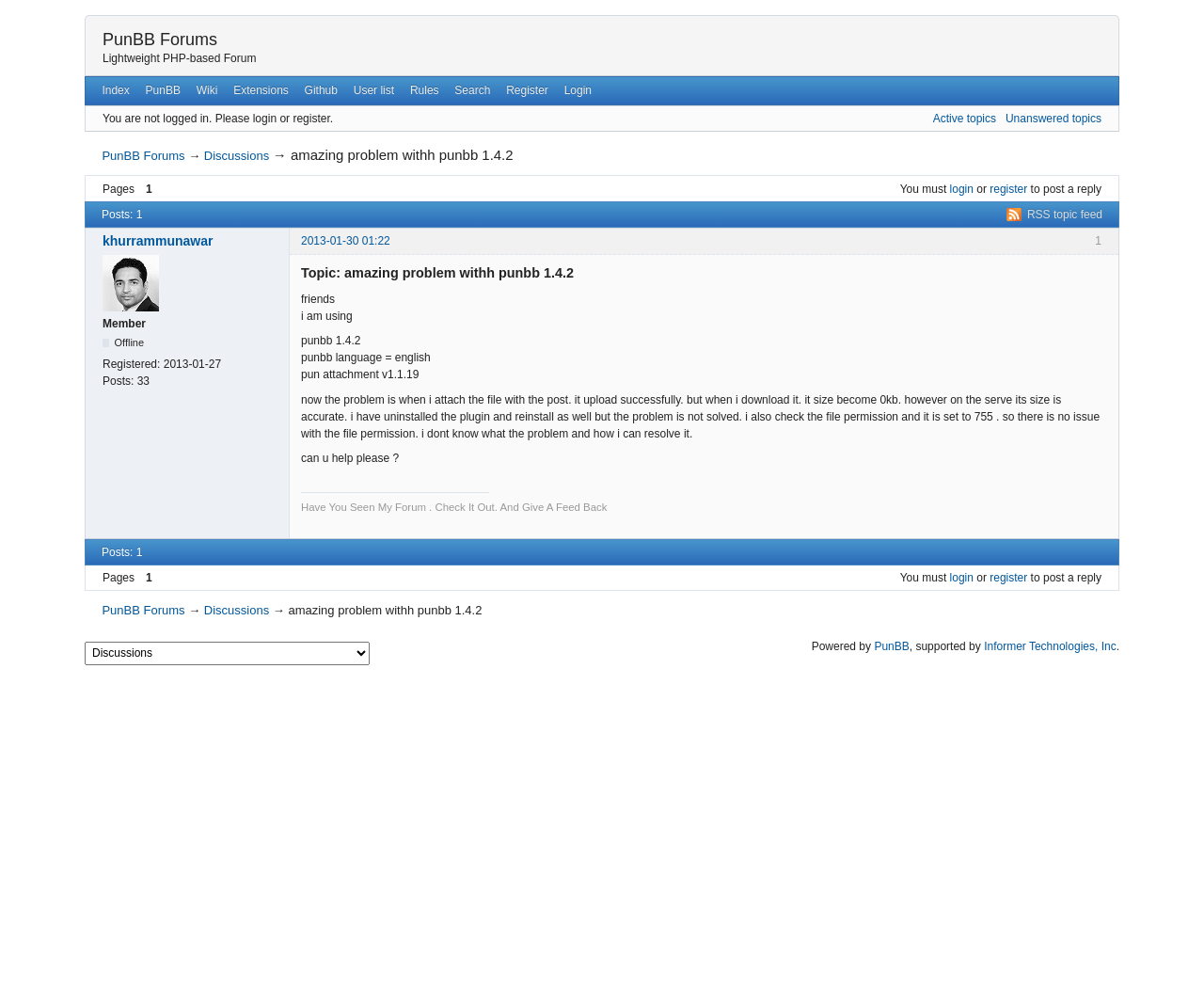Generate a thorough explanation of the webpage's elements.

This webpage is a discussion forum page titled "amazing problem withh punbb 1.4.2" on PunBB Forums. At the top, there is a navigation menu with links to "Index", "PunBB", "Wiki", "Extensions", "Github", "User list", "Rules", "Search", "Register", and "Login". Below the navigation menu, there is a notification stating "You are not logged in. Please login or register." 

On the left side, there is a sidebar with links to "Active topics", "Unanswered topics", and "PunBB Forums". The main content area has a heading "Posts: 1" and a topic title "amazing problem withh punbb 1.4.2". Below the topic title, there is a post from a user named "khurrammunawar" with a profile picture, registration date, and post count. The post describes an issue with PunBB 1.4.2 where attached files become 0kb when downloaded, despite being uploaded successfully.

Below the post, there are links to "RSS topic feed" and a pagination menu with the text "Pages". The page also has a footer with a copyright notice stating "Powered by PunBB, supported by Informer Technologies, Inc."